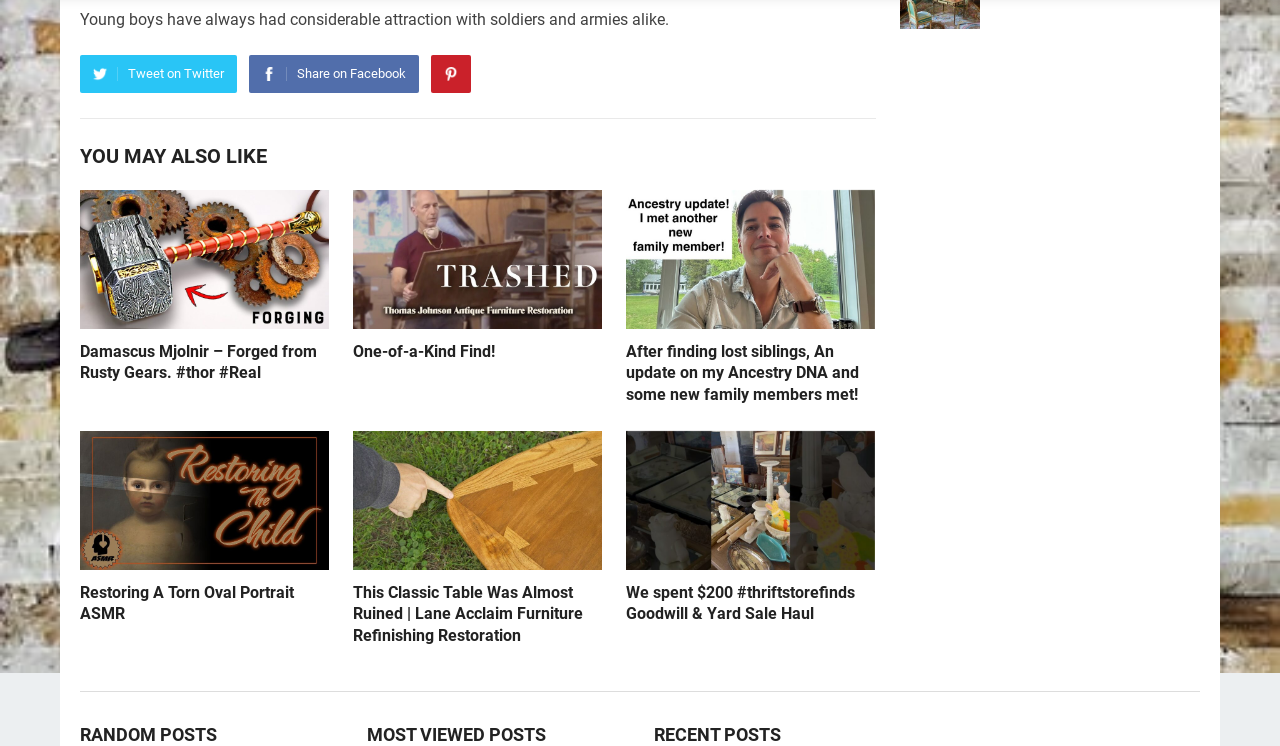Determine the bounding box coordinates of the clickable region to carry out the instruction: "Share on Twitter".

[0.062, 0.074, 0.185, 0.125]